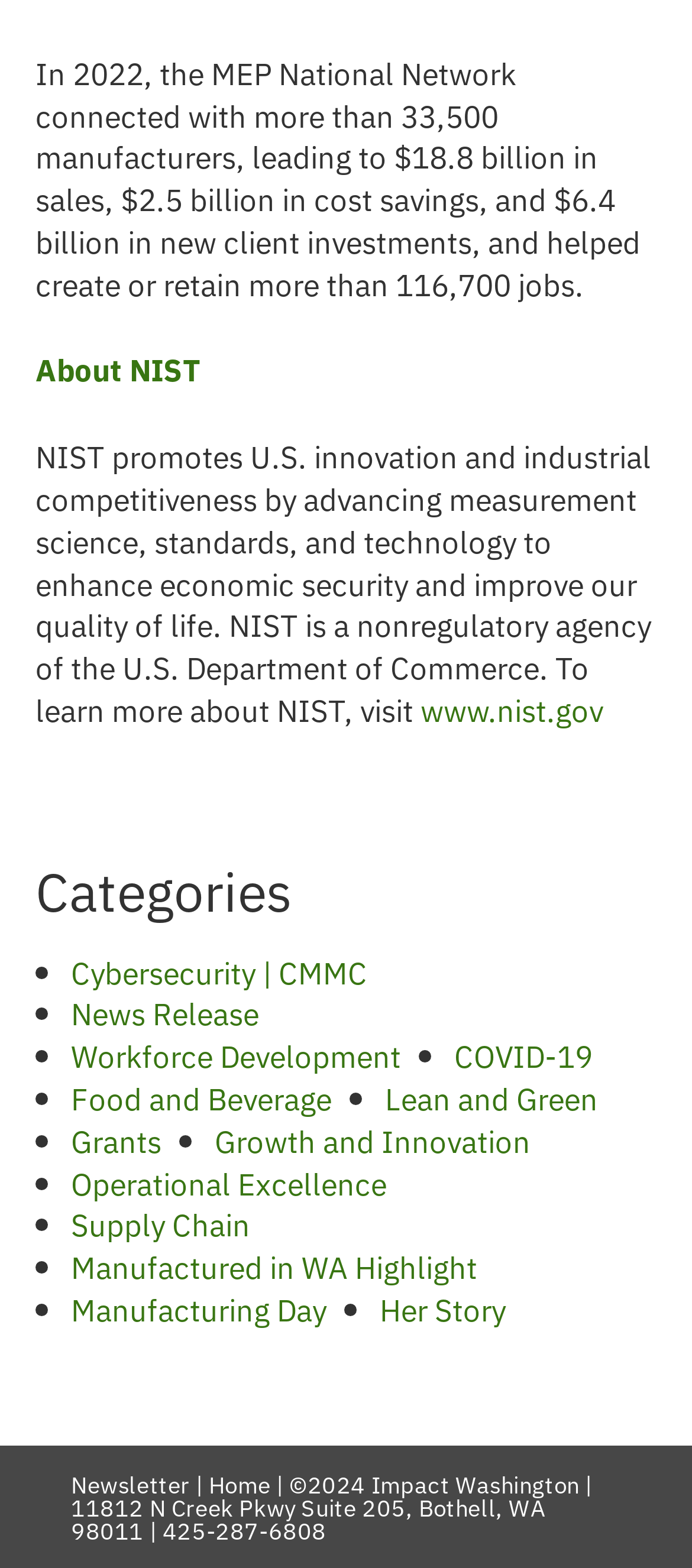What is the address of Impact Washington?
Use the information from the screenshot to give a comprehensive response to the question.

The answer can be found in the link element with the text '11812 N Creek Pkwy Suite 205, Bothell, WA 98011', which is located at the bottom of the webpage.